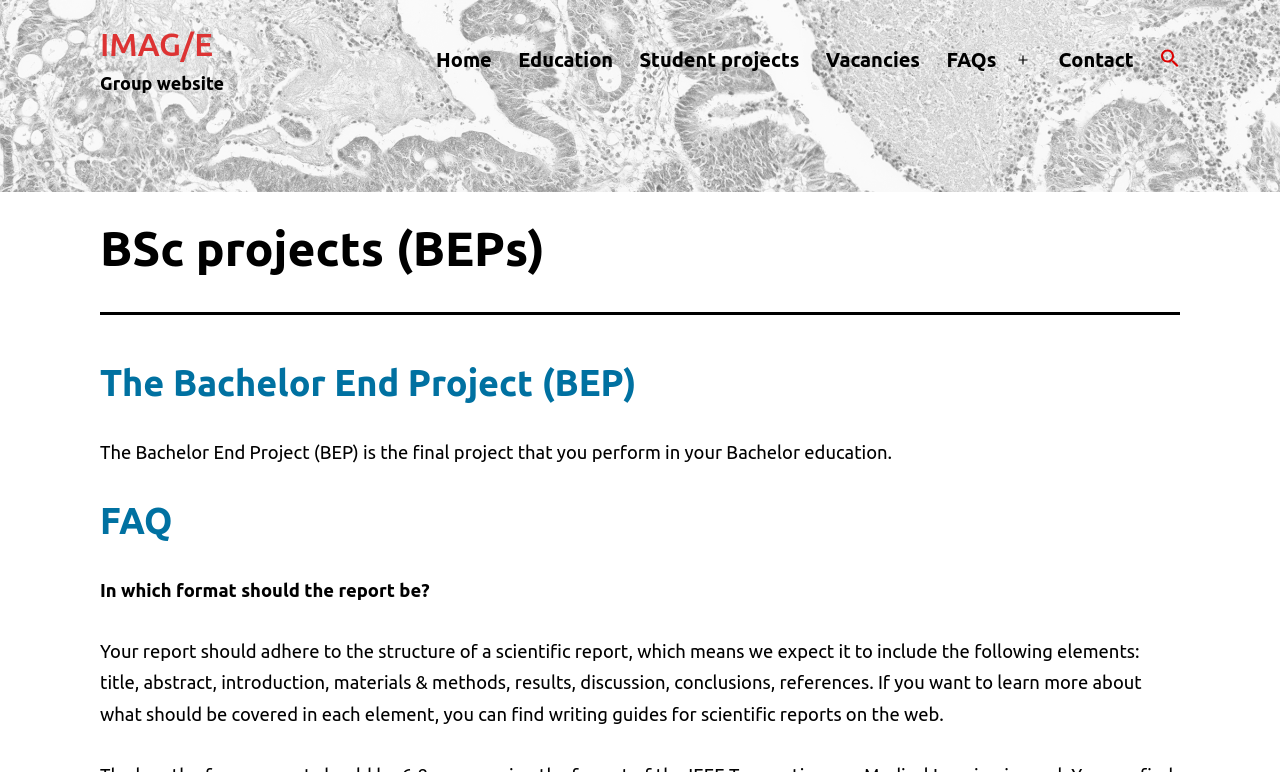Kindly determine the bounding box coordinates for the clickable area to achieve the given instruction: "search something".

[0.896, 0.045, 0.932, 0.111]